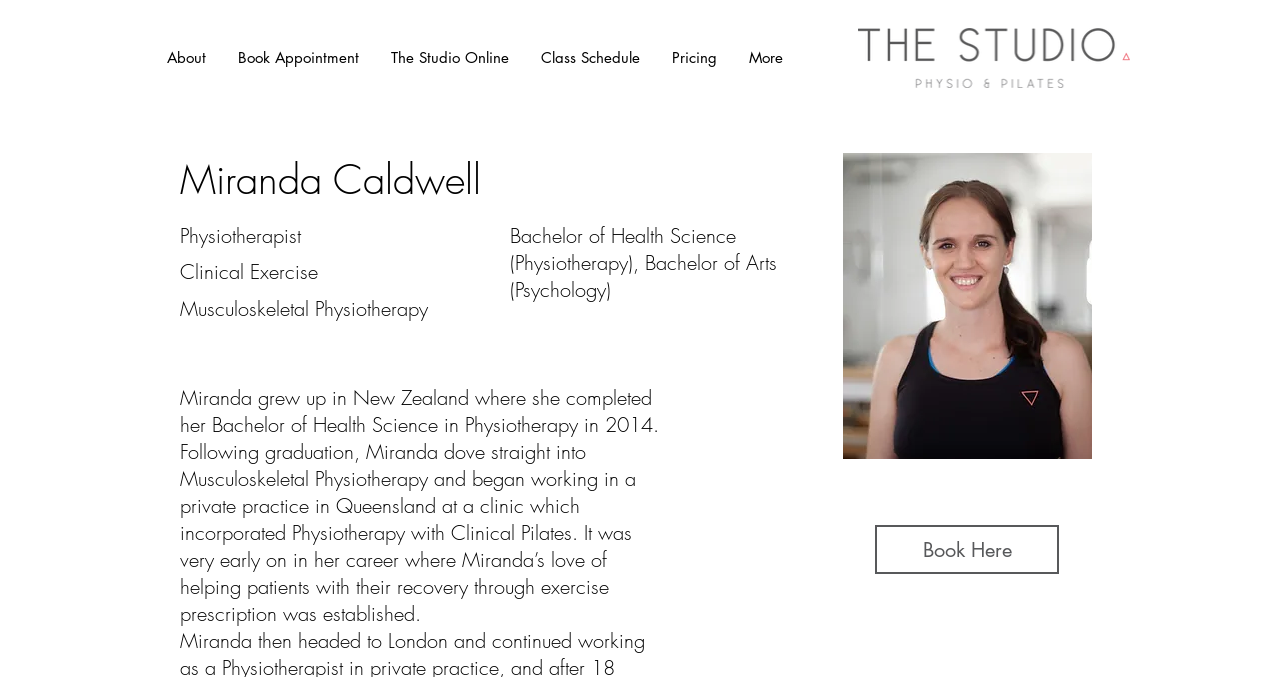Use the information in the screenshot to answer the question comprehensively: What is Miranda Caldwell's profession?

Based on the webpage, Miranda Caldwell's profession is Physiotherapist, which is indicated by the heading 'Physiotherapist' below her name.